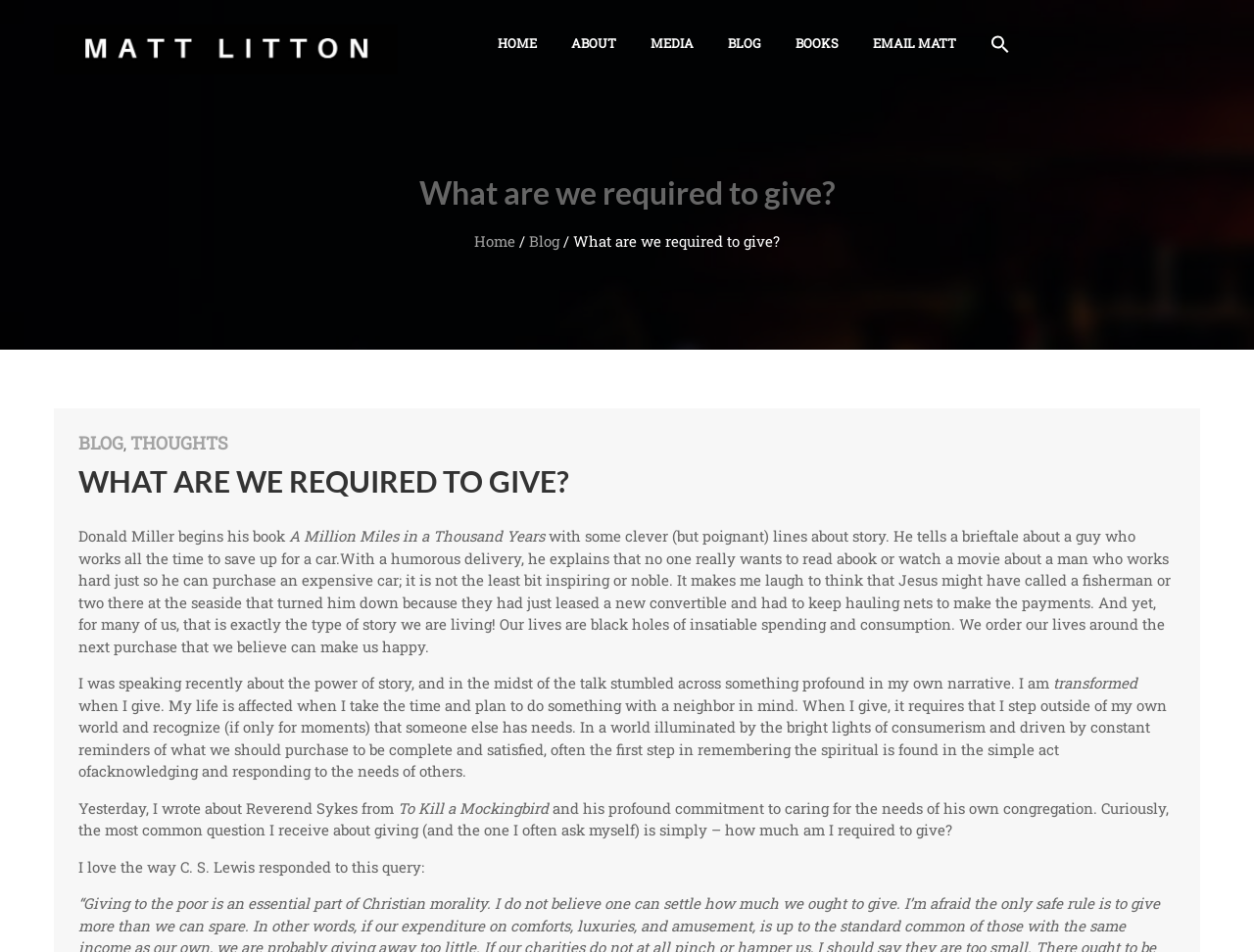From the webpage screenshot, predict the bounding box coordinates (top-left x, top-left y, bottom-right x, bottom-right y) for the UI element described here: Blog

[0.422, 0.243, 0.446, 0.263]